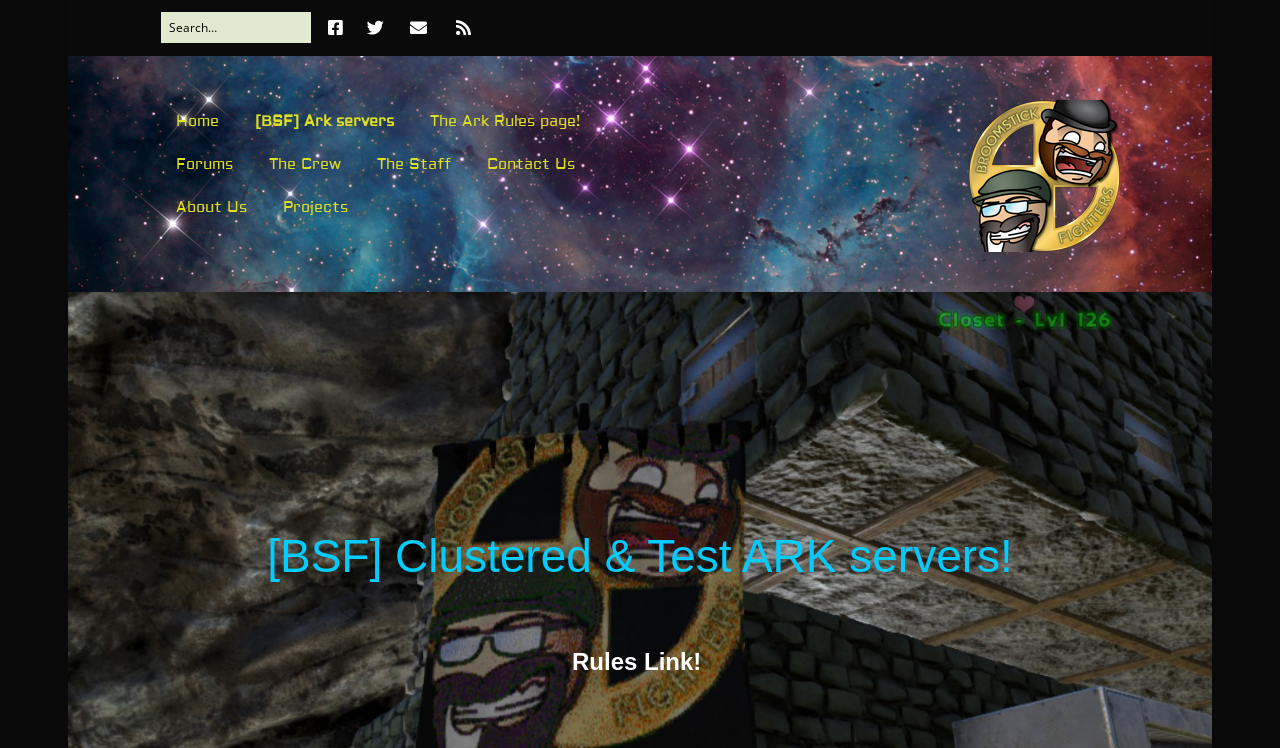Determine the bounding box coordinates of the clickable region to carry out the instruction: "Visit Facebook page".

[0.256, 0.0, 0.276, 0.074]